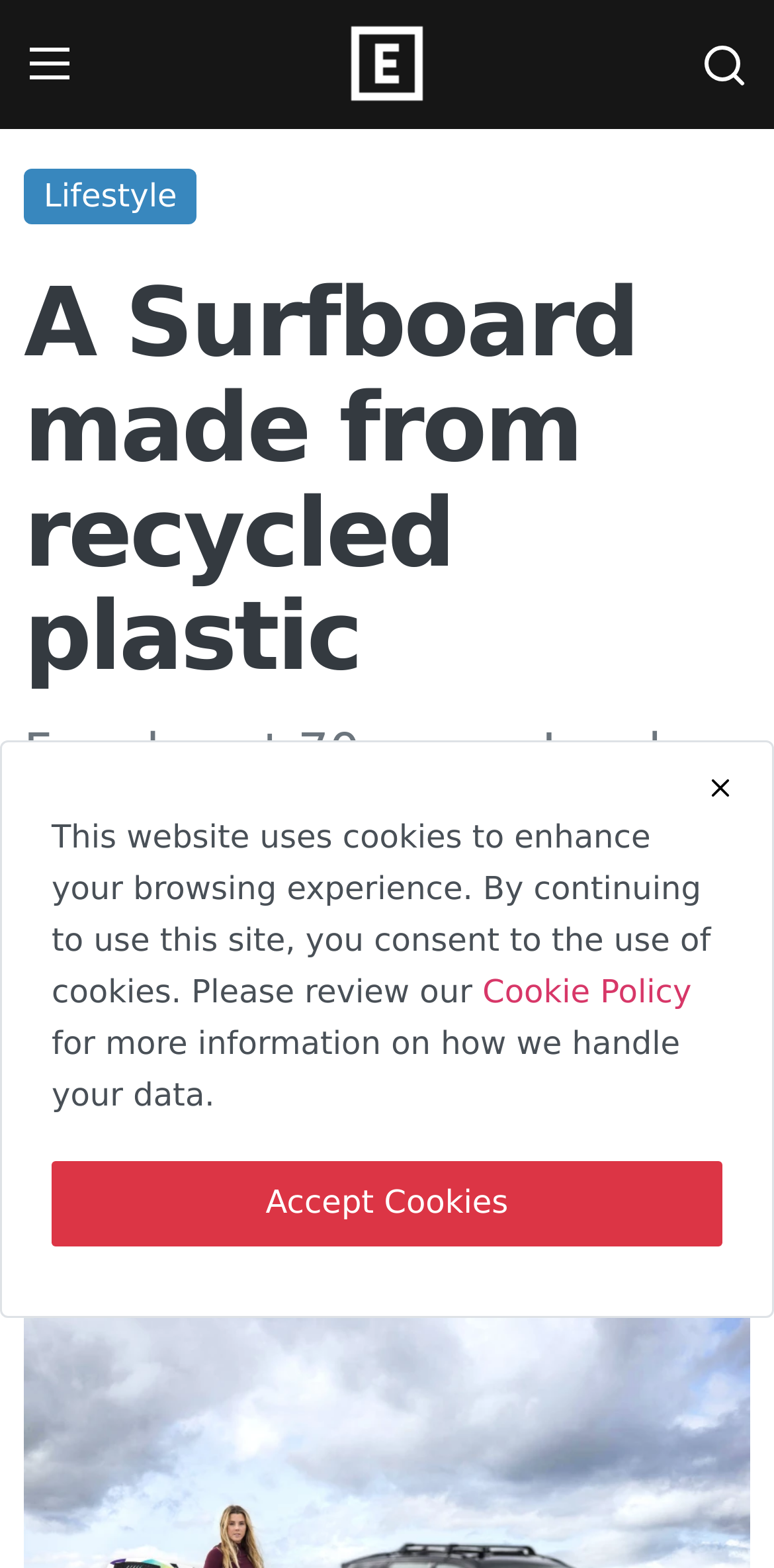Kindly respond to the following question with a single word or a brief phrase: 
How many categories are listed in the menu?

7